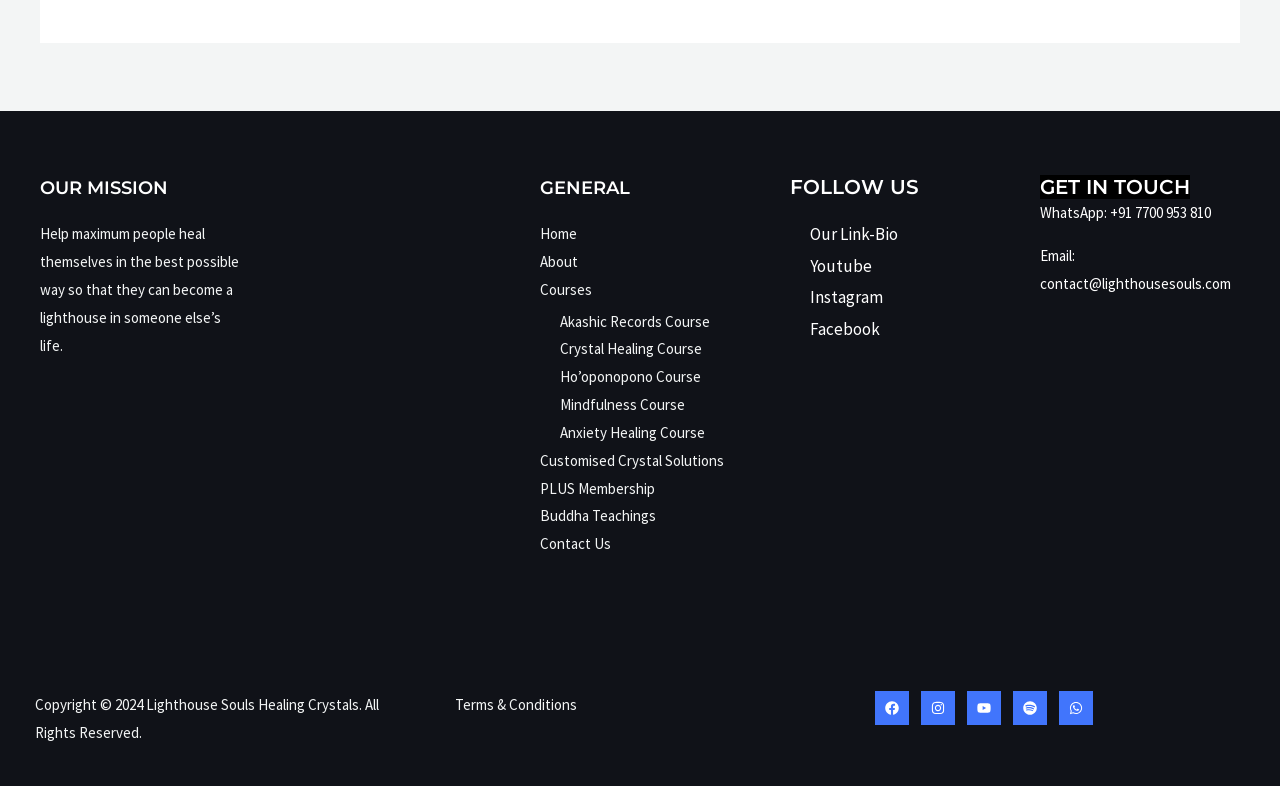Extract the bounding box of the UI element described as: "Our Link-Bio".

[0.633, 0.279, 0.702, 0.319]